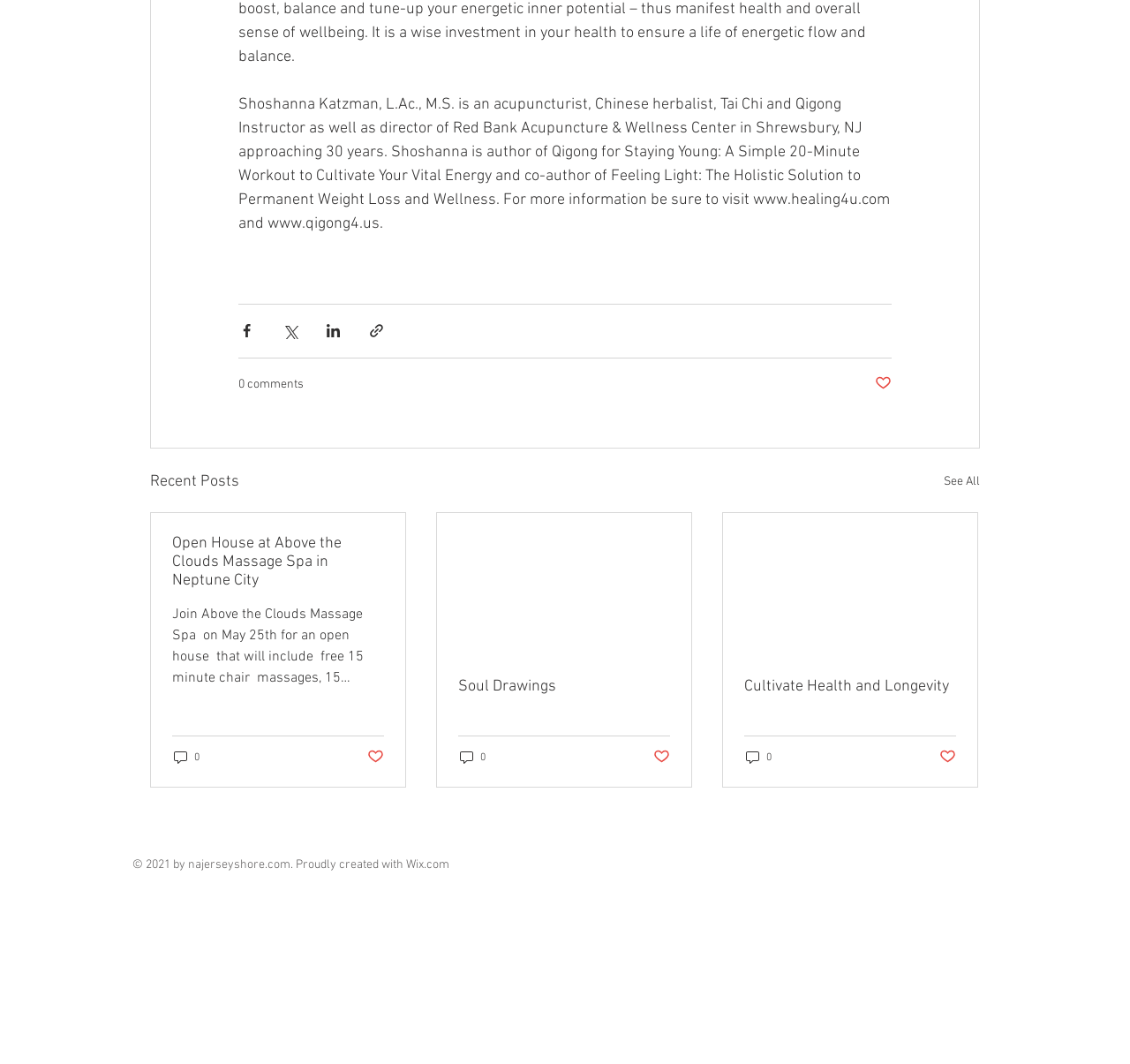From the screenshot, find the bounding box of the UI element matching this description: "aria-label="Grey Facebook Icon"". Supply the bounding box coordinates in the form [left, top, right, bottom], each a float between 0 and 1.

[0.797, 0.801, 0.816, 0.822]